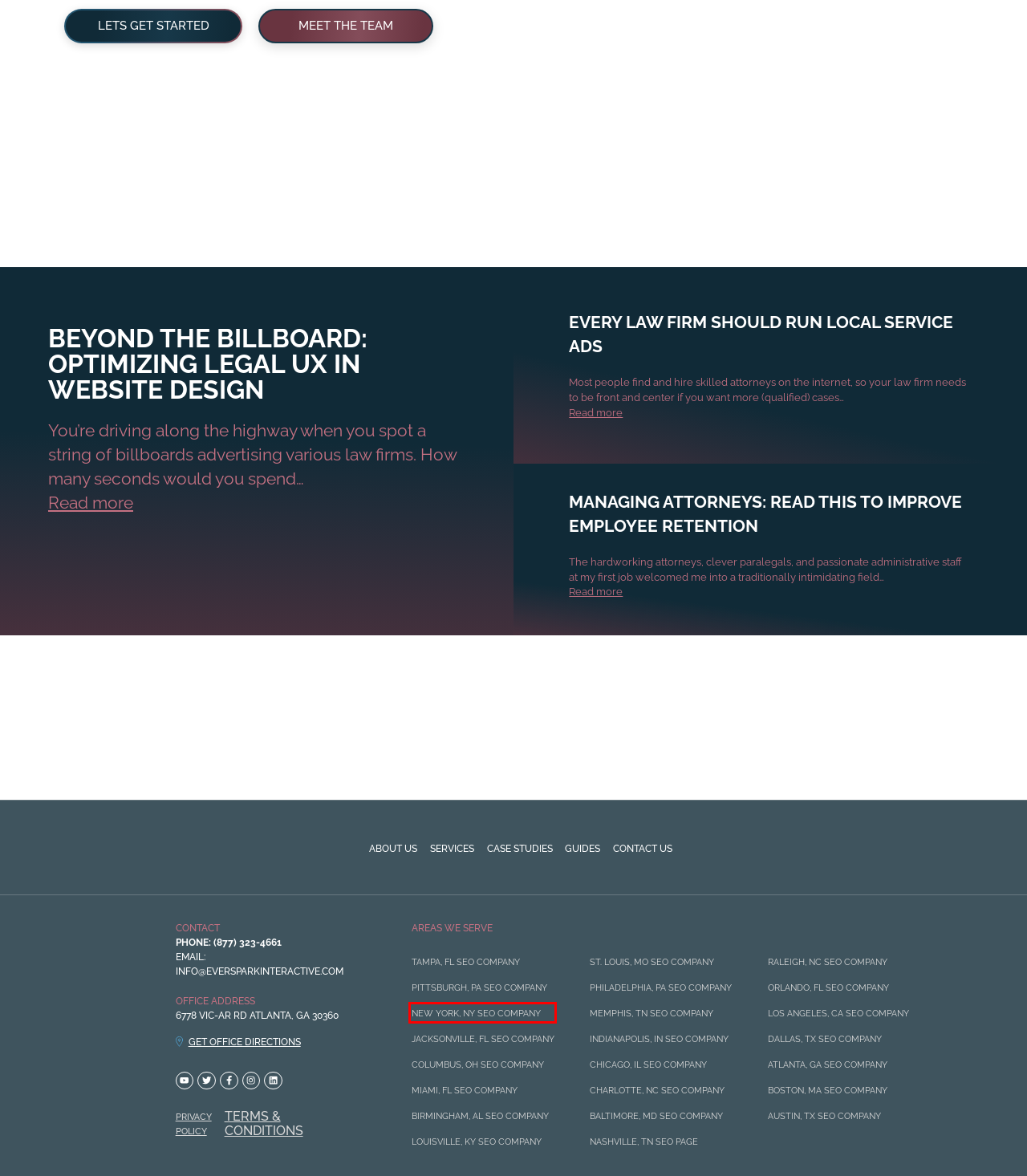A screenshot of a webpage is given, featuring a red bounding box around a UI element. Please choose the webpage description that best aligns with the new webpage after clicking the element in the bounding box. These are the descriptions:
A. Philladelphia, PA SEO Company | Search Engine Marketing Services
B. Louisville, KY SEO Company | Search Engine Marketing Services
C. Tampa, FL SEO Company | Search Engine Marketing Services | SEO Agency
D. Miami, FL SEO Company | Search Engine Marketing Services | SEO Agency
E. New York, NY SEO Company | Search Engine Marketing Services
F. Jacksonville, FL SEO Company | Search Engine Marketing Services
G. Pittsburgh, PA SEO Company | Search Engine Marketing Services
H. Memphis, TN SEO Company | Search Engine Marketing Services

E